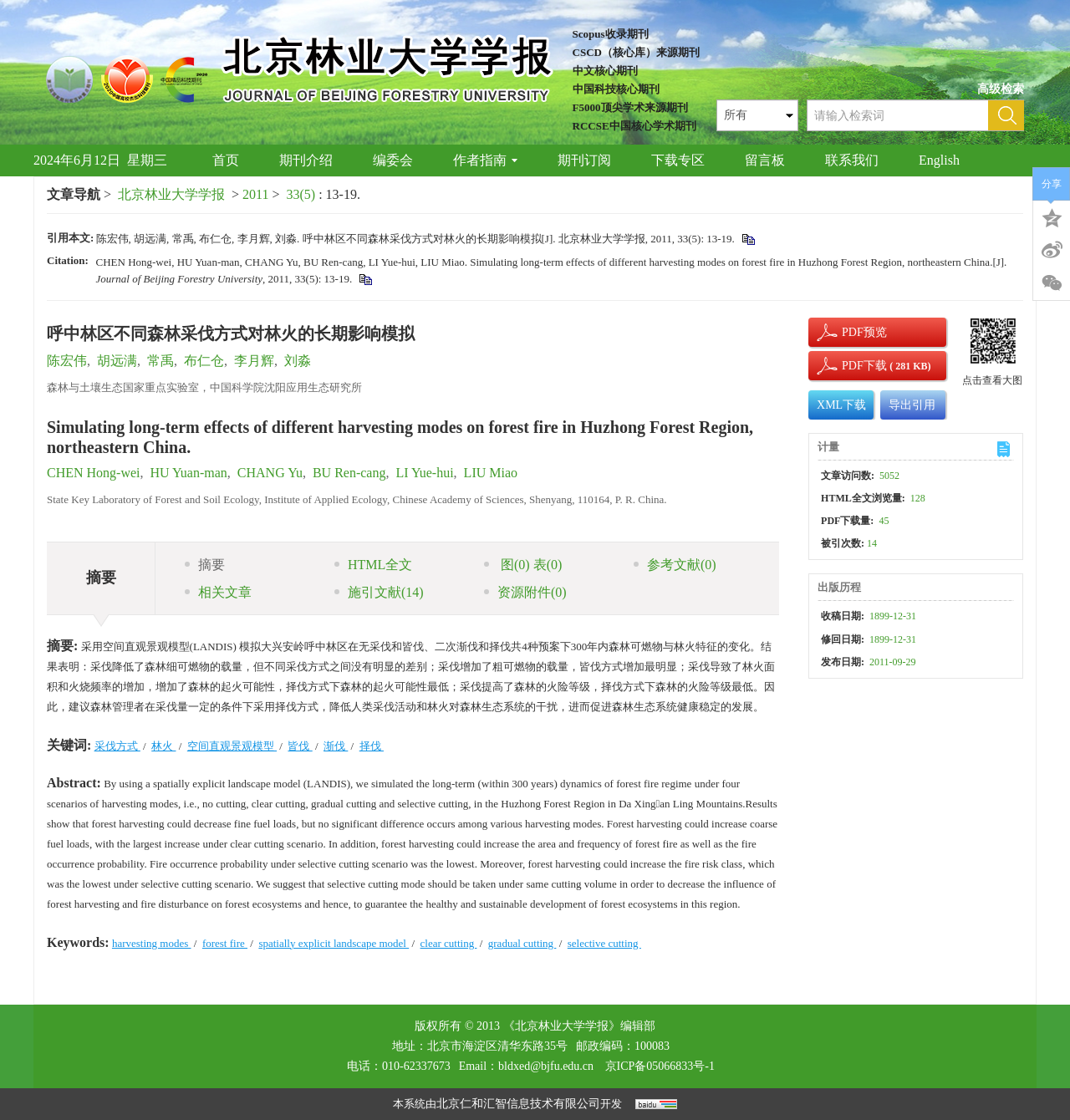Generate a thorough explanation of the webpage's elements.

This webpage appears to be a research article or academic paper about the long-term effects of different harvesting modes on forest fire in the Huzhong Forest Region, northeastern China. 

At the top of the page, there is a link to an advanced search feature and a dropdown menu. Below this, there are several lines of text indicating the journal's name, publication date, and other relevant information. 

On the left side of the page, there is a navigation menu with links to various sections of the article, including the abstract, HTML full text, figures, tables, references, and related articles. 

The main content of the page is divided into several sections. The first section displays the article's title, authors, and affiliations. Below this, there is a table with citation information and a "copy to clipboard" button. 

The next section is the abstract, which summarizes the article's main findings. The abstract is followed by a section with links to the authors' names and a brief description of their affiliations. 

The main body of the article appears to be a detailed discussion of the research methodology and results, including tables, figures, and references. The text is written in Chinese, but there are also English translations of the title and authors' names. 

At the bottom of the page, there are links to related articles, cited references, and attachments.